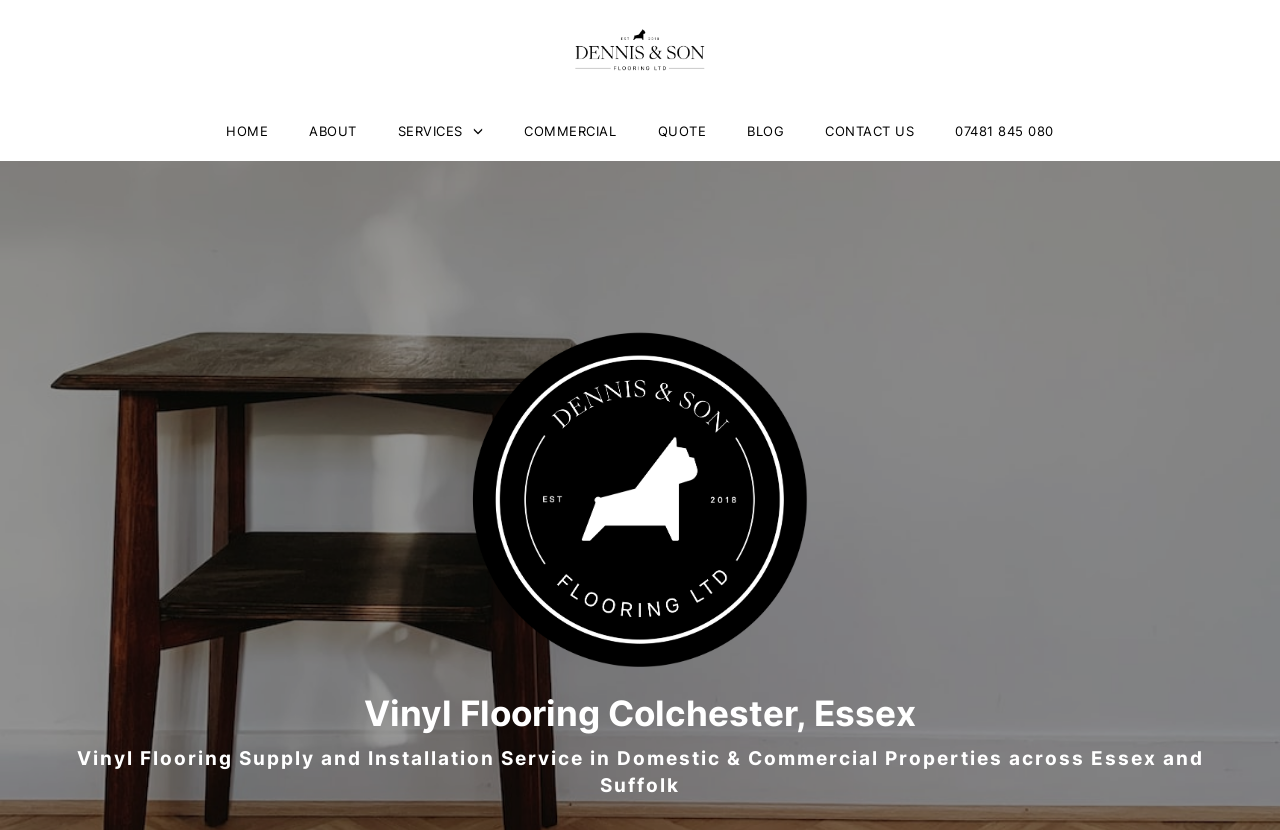Please provide a brief answer to the question using only one word or phrase: 
How many navigation links are there?

7